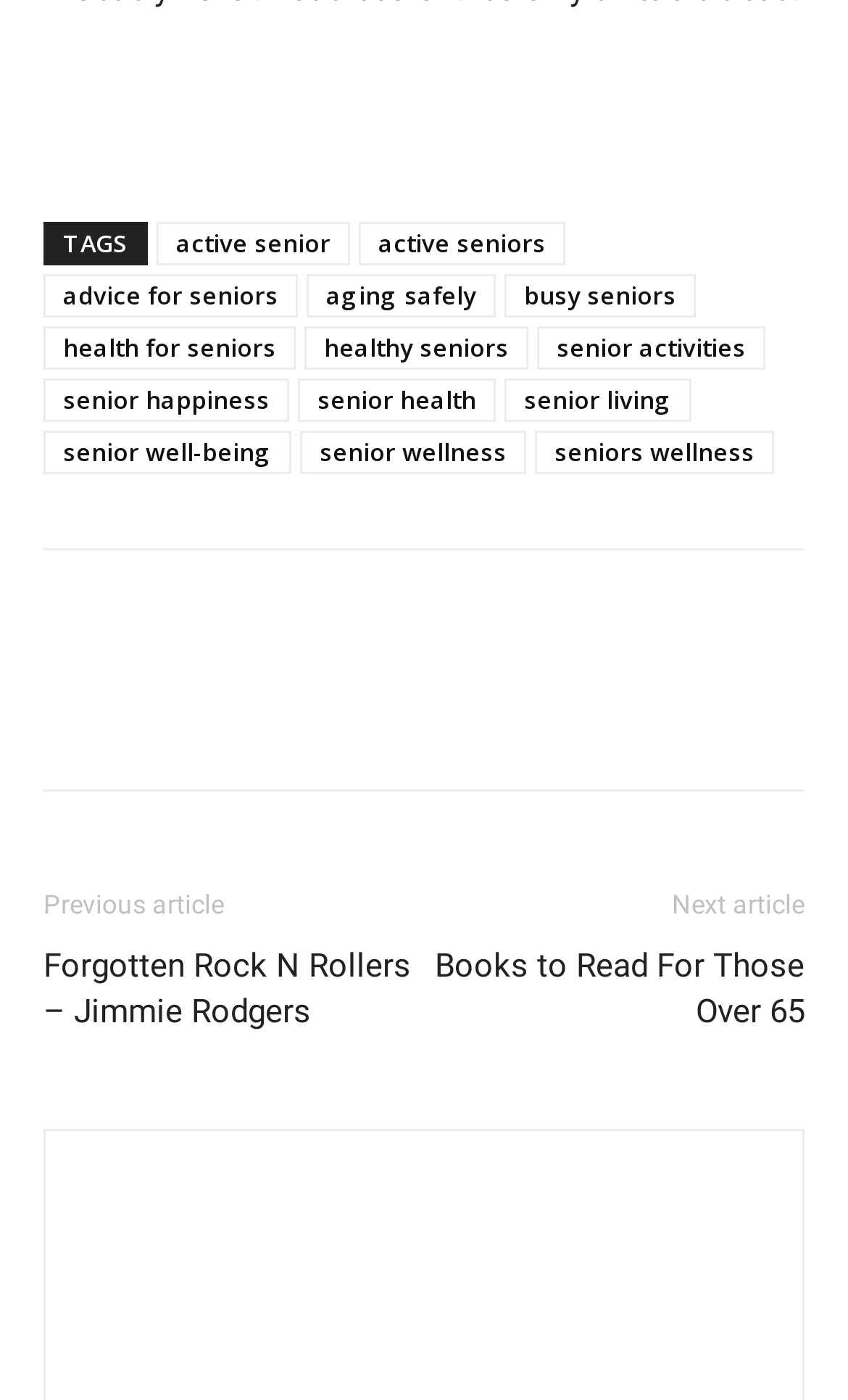Locate the bounding box coordinates of the segment that needs to be clicked to meet this instruction: "Click on 'active senior' link".

[0.185, 0.158, 0.413, 0.189]